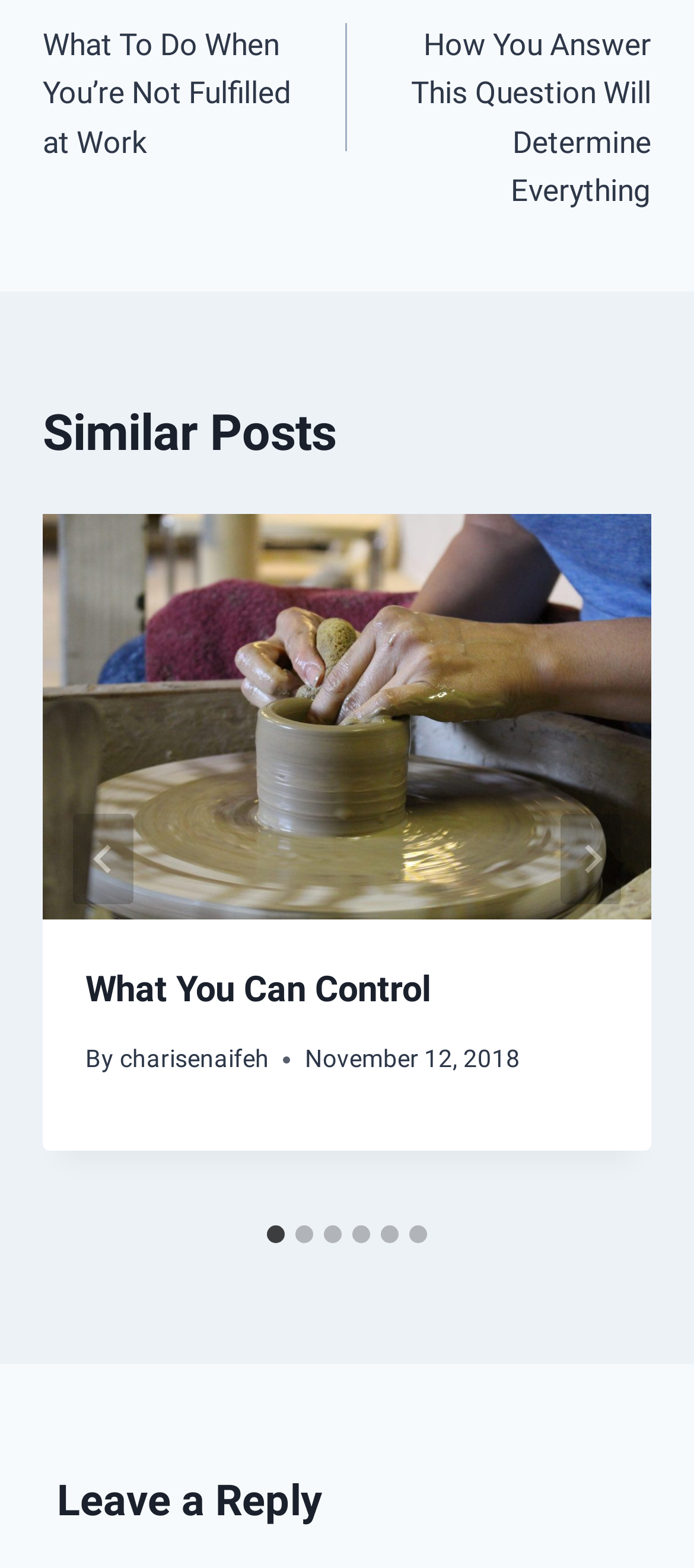Please identify the bounding box coordinates of the element's region that should be clicked to execute the following instruction: "Go to next slide". The bounding box coordinates must be four float numbers between 0 and 1, i.e., [left, top, right, bottom].

[0.808, 0.519, 0.895, 0.577]